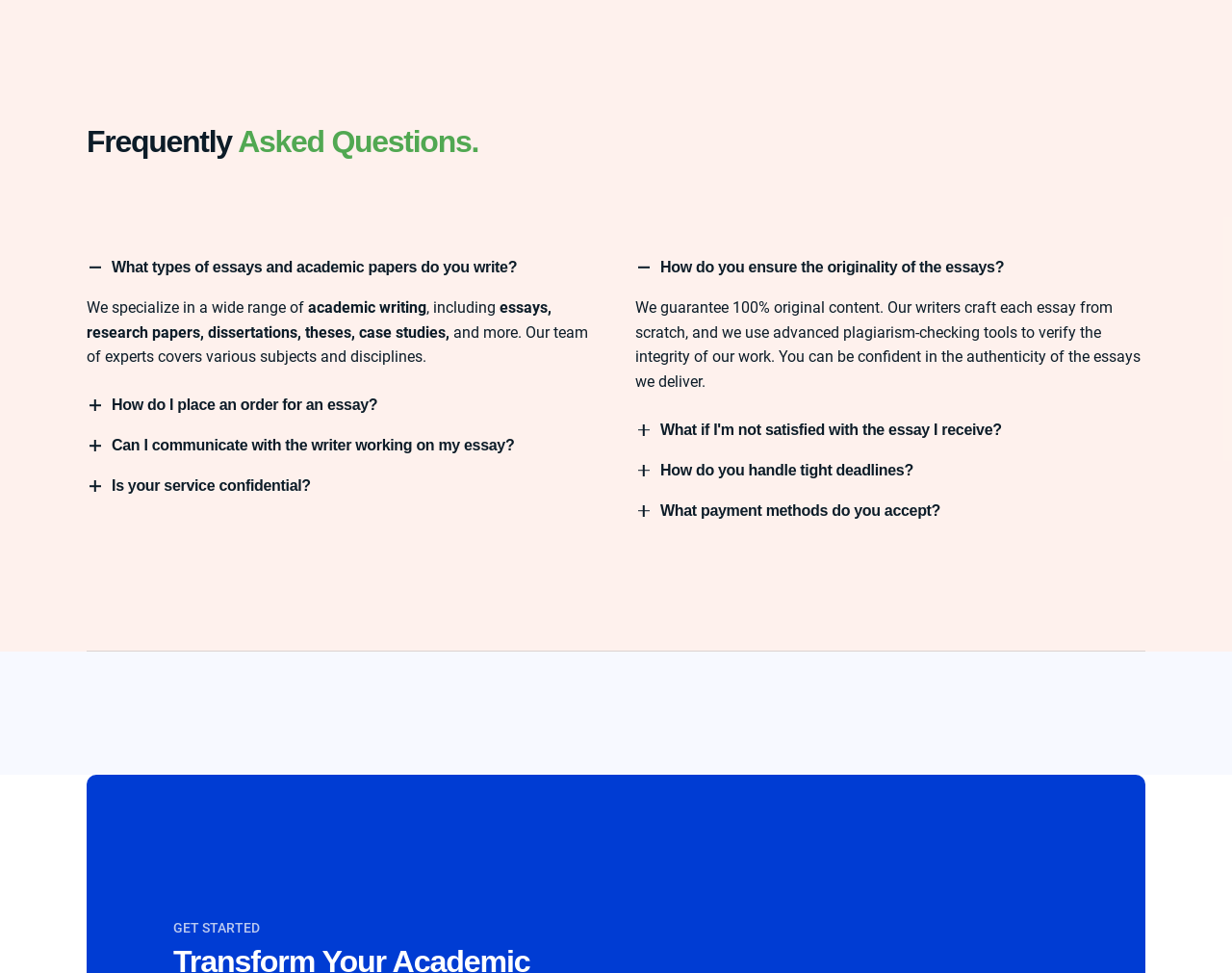What is the purpose of the webpage?
Give a one-word or short-phrase answer derived from the screenshot.

To provide information about an essay writing service